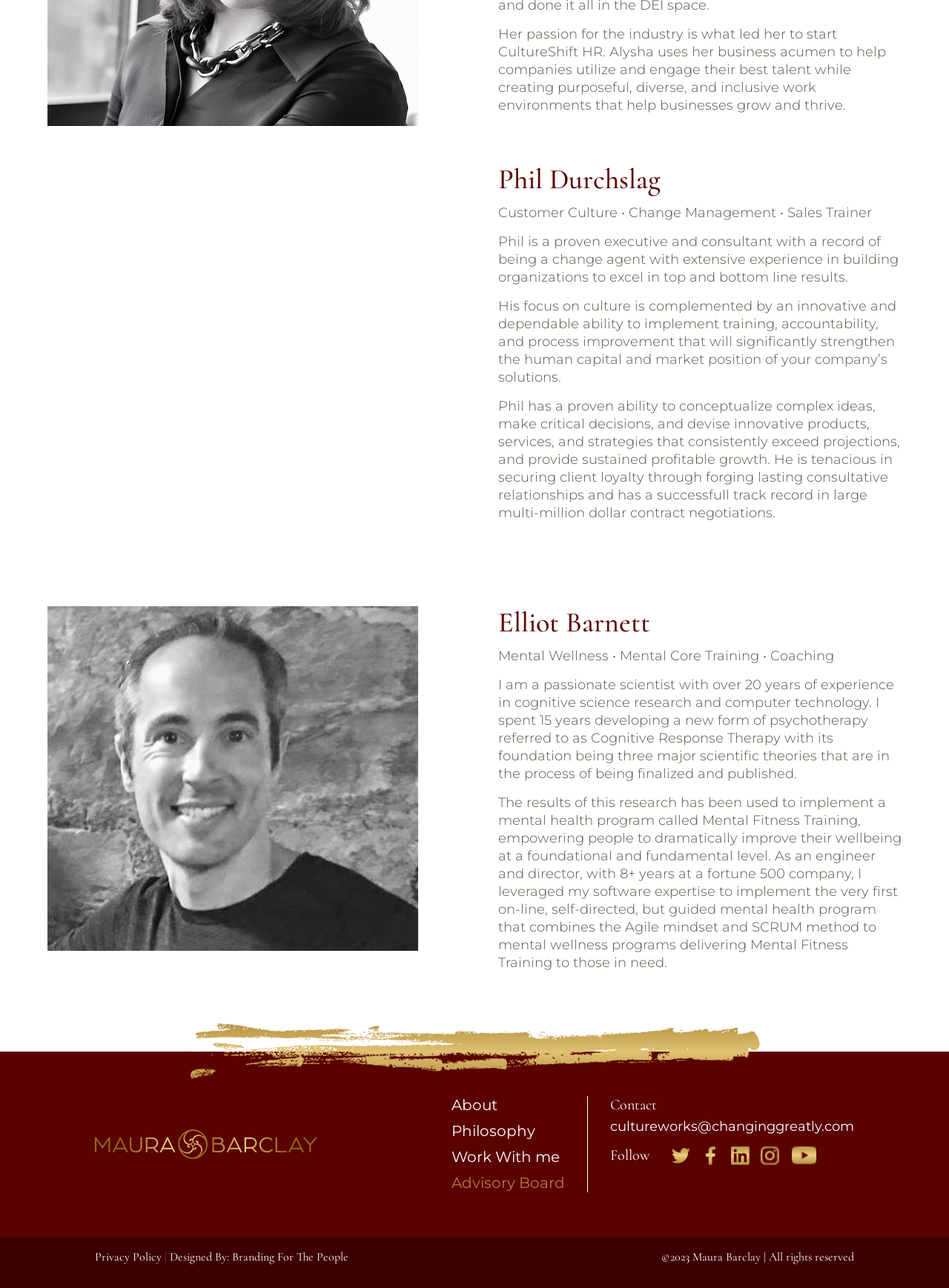Please identify the bounding box coordinates of the element's region that I should click in order to complete the following instruction: "Click on 'Work With me' link". The bounding box coordinates consist of four float numbers between 0 and 1, i.e., [left, top, right, bottom].

[0.476, 0.891, 0.59, 0.905]